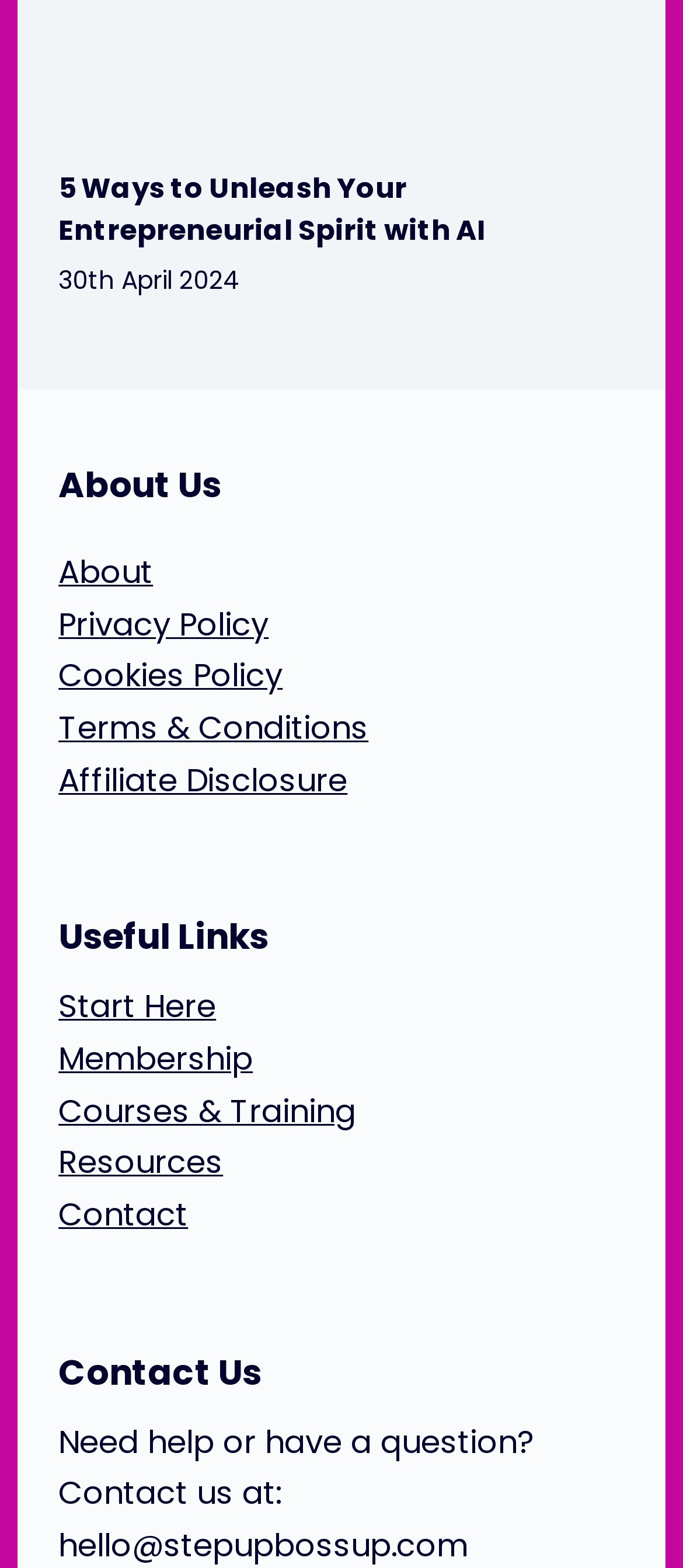Locate the bounding box coordinates of the clickable area needed to fulfill the instruction: "view courses and training".

[0.086, 0.694, 0.522, 0.722]